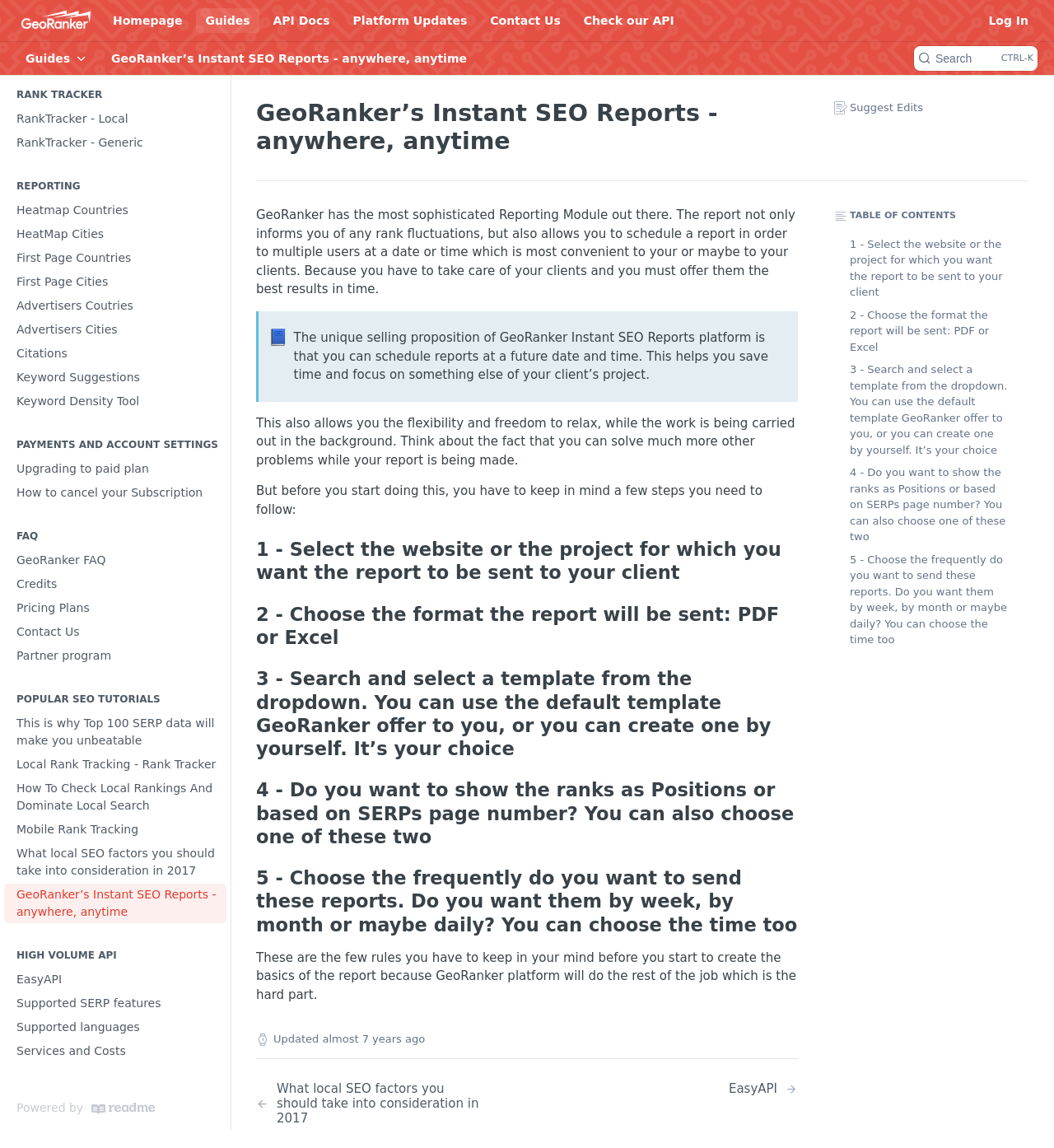Using the element description provided, determine the bounding box coordinates in the format (top-left x, top-left y, bottom-right x, bottom-right y). Ensure that all values are floating point numbers between 0 and 1. Element description: Guides

[0.186, 0.007, 0.246, 0.029]